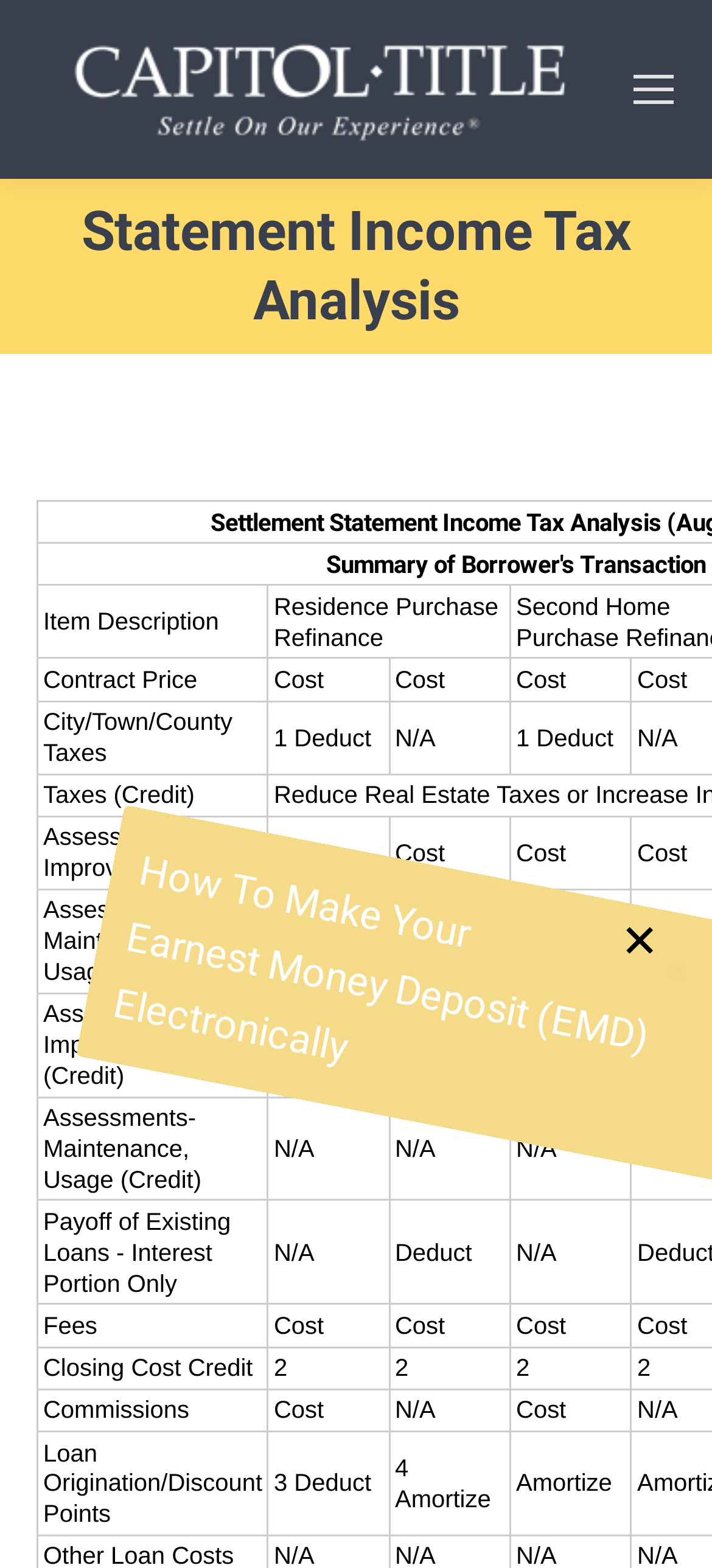Utilize the details in the image to thoroughly answer the following question: What type of data is displayed in the grid cell 'City/Town/County Taxes'?

The grid cell 'City/Town/County Taxes' displays data related to taxes, which is a part of the overall tax analysis. The cell is located in the grid structure and is used to organize and display this specific type of tax data.